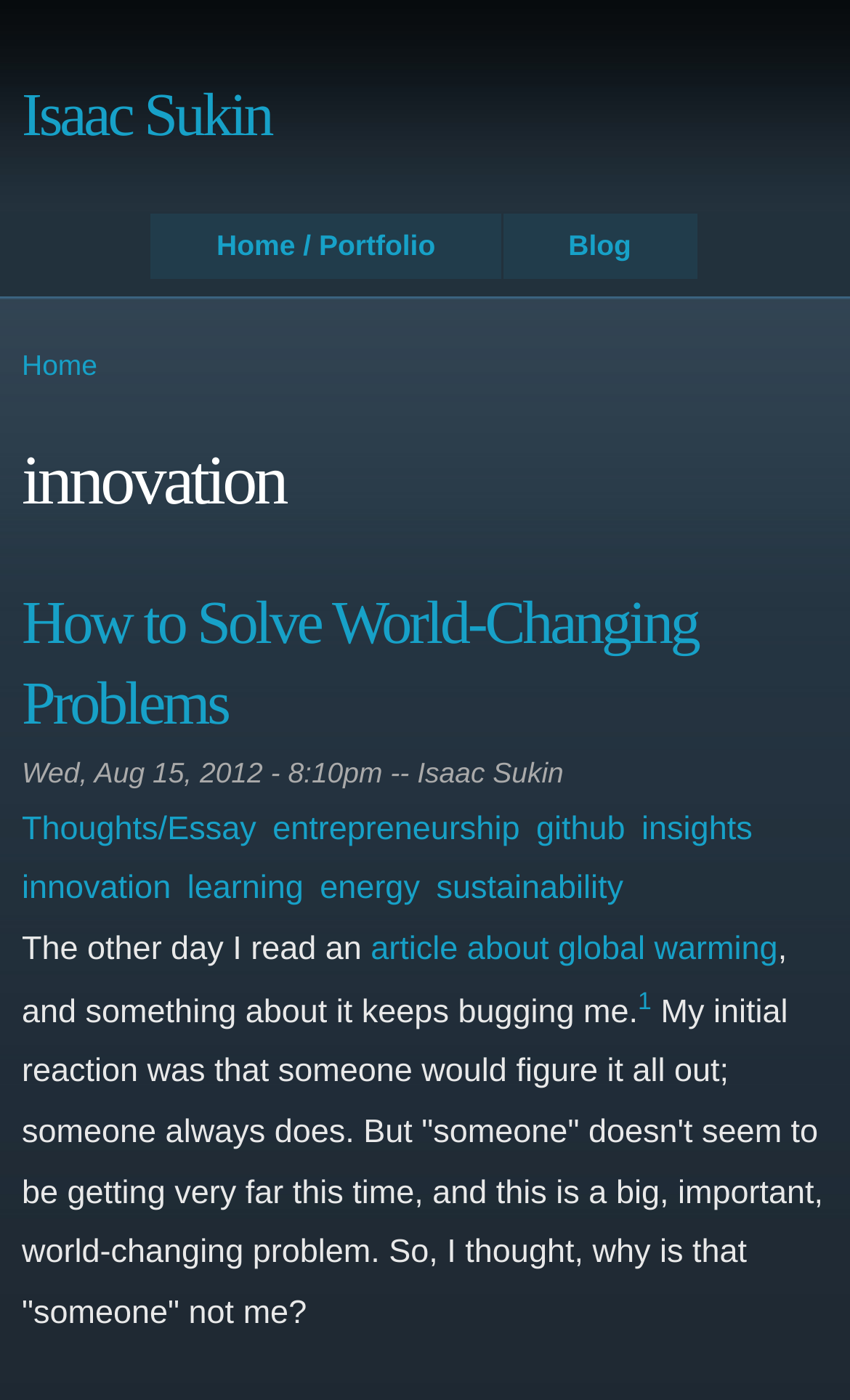Identify the bounding box coordinates of the clickable region to carry out the given instruction: "read the article about global warming".

[0.436, 0.665, 0.915, 0.691]